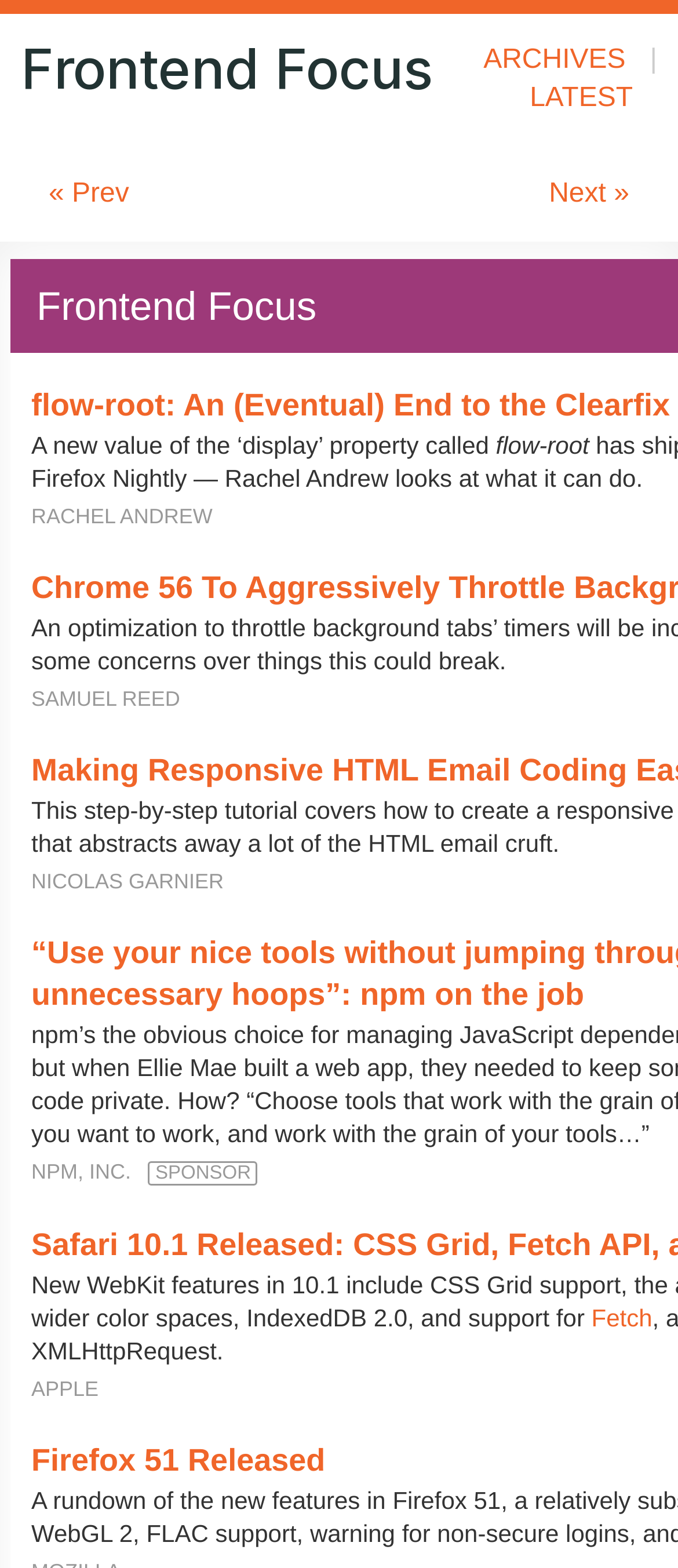Answer the following query concisely with a single word or phrase:
What is the name of the sponsor?

NPM, INC.